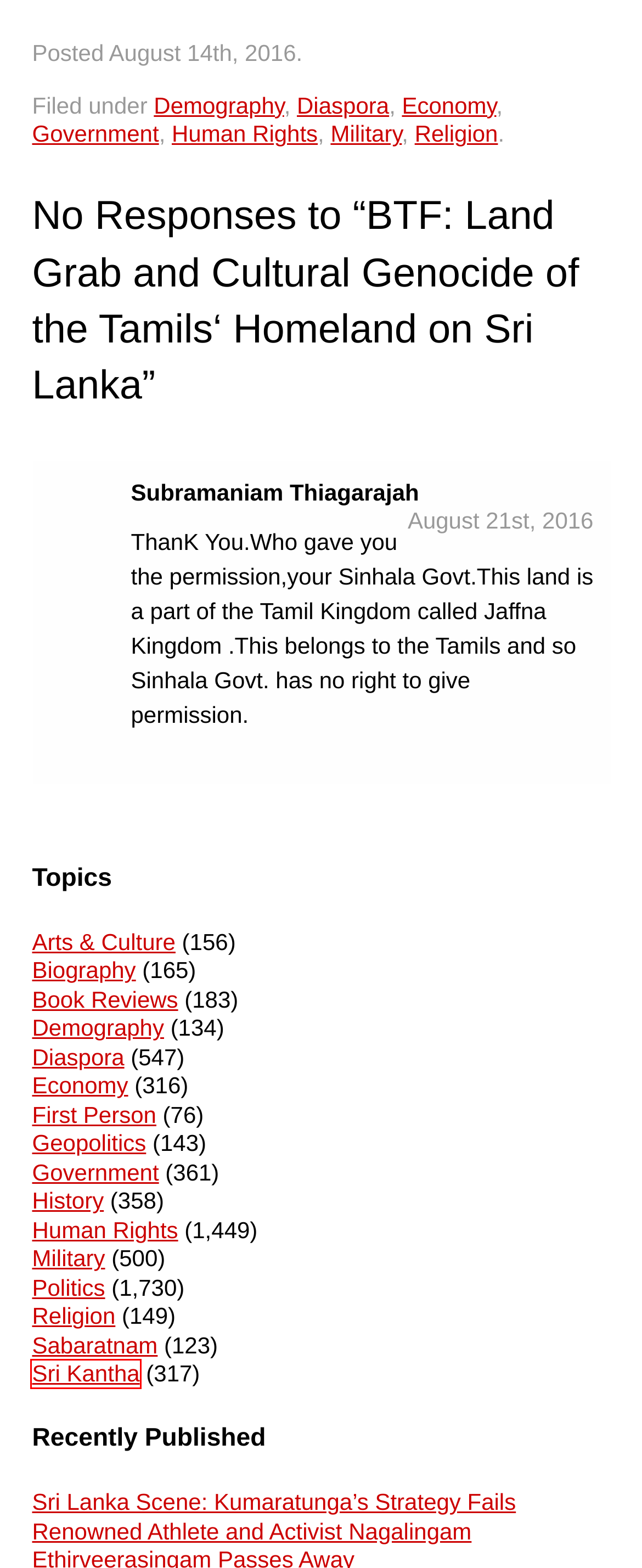Observe the provided screenshot of a webpage that has a red rectangle bounding box. Determine the webpage description that best matches the new webpage after clicking the element inside the red bounding box. Here are the candidates:
A. Economy – Ilankai Tamil Sangam
B. Diaspora – Ilankai Tamil Sangam
C. Sri Kantha – Ilankai Tamil Sangam
D. Book Reviews – Ilankai Tamil Sangam
E. Geopolitics – Ilankai Tamil Sangam
F. Politics – Ilankai Tamil Sangam
G. Religion – Ilankai Tamil Sangam
H. Human Rights – Ilankai Tamil Sangam

C